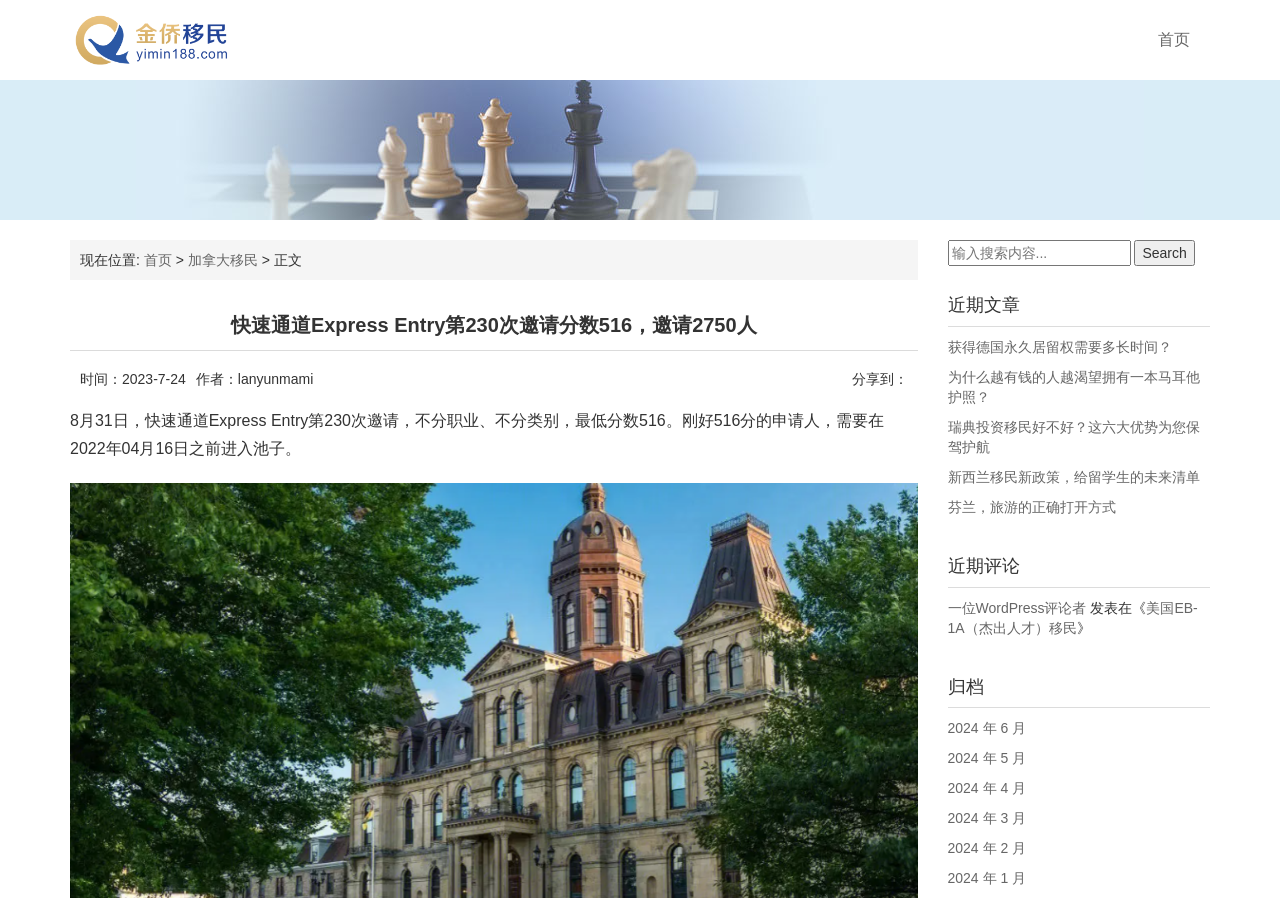Please specify the coordinates of the bounding box for the element that should be clicked to carry out this instruction: "Read the latest article". The coordinates must be four float numbers between 0 and 1, formatted as [left, top, right, bottom].

[0.74, 0.377, 0.915, 0.395]